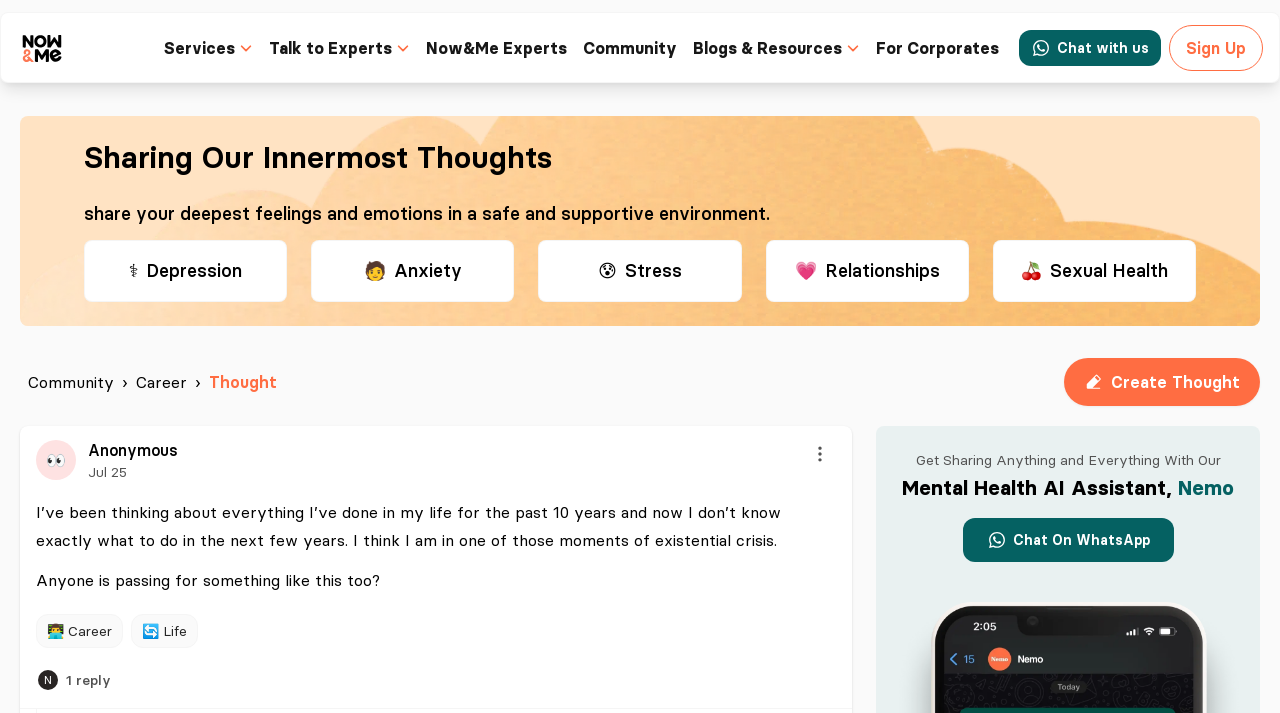Please locate the bounding box coordinates of the element that needs to be clicked to achieve the following instruction: "Create Thought". The coordinates should be four float numbers between 0 and 1, i.e., [left, top, right, bottom].

[0.868, 0.522, 0.969, 0.55]